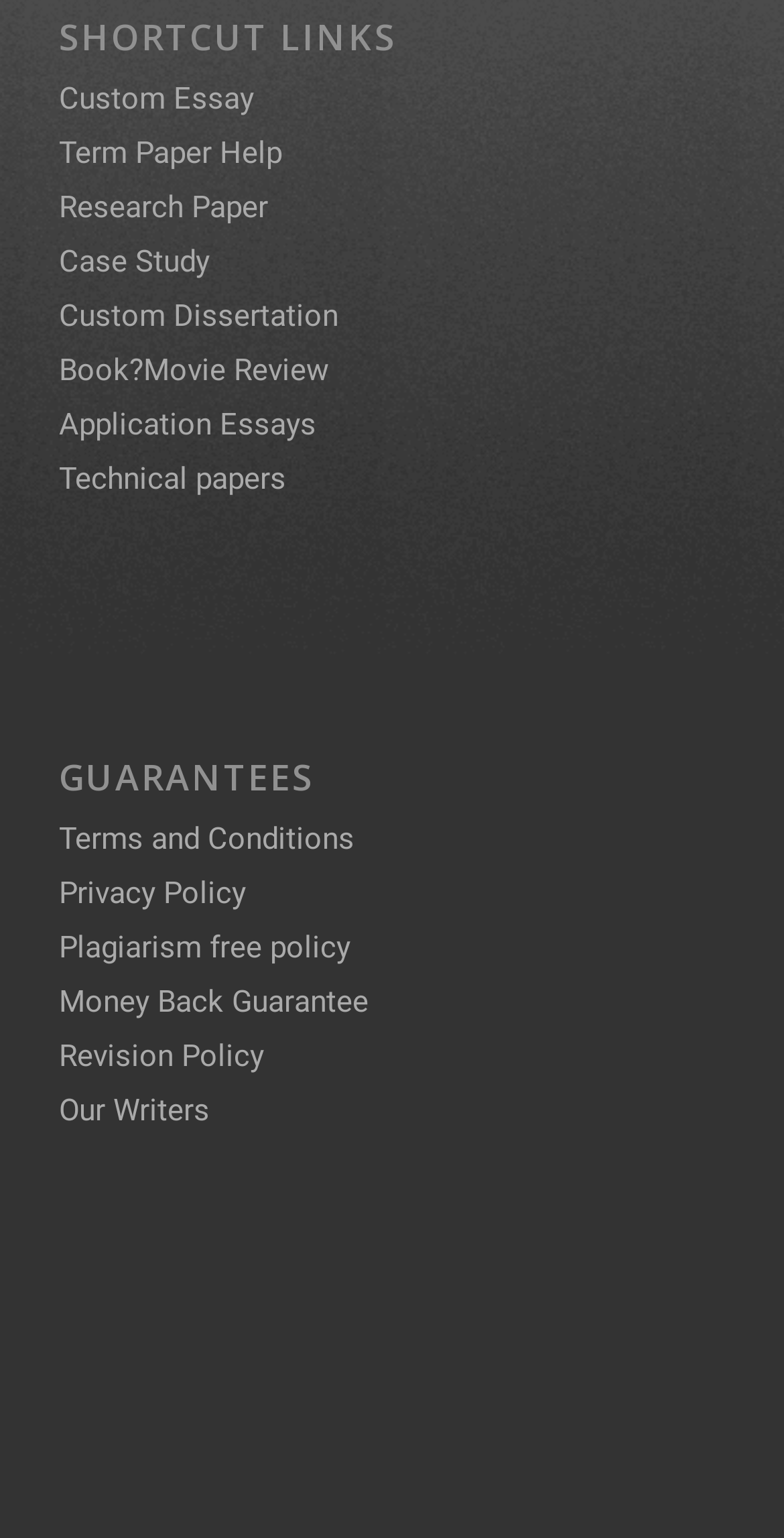What is the last link under 'SHORTCUT LINKS'?
Please respond to the question with a detailed and informative answer.

The last link under the 'SHORTCUT LINKS' heading is 'Technical papers', which is located at the bottom of the shortcut links section.